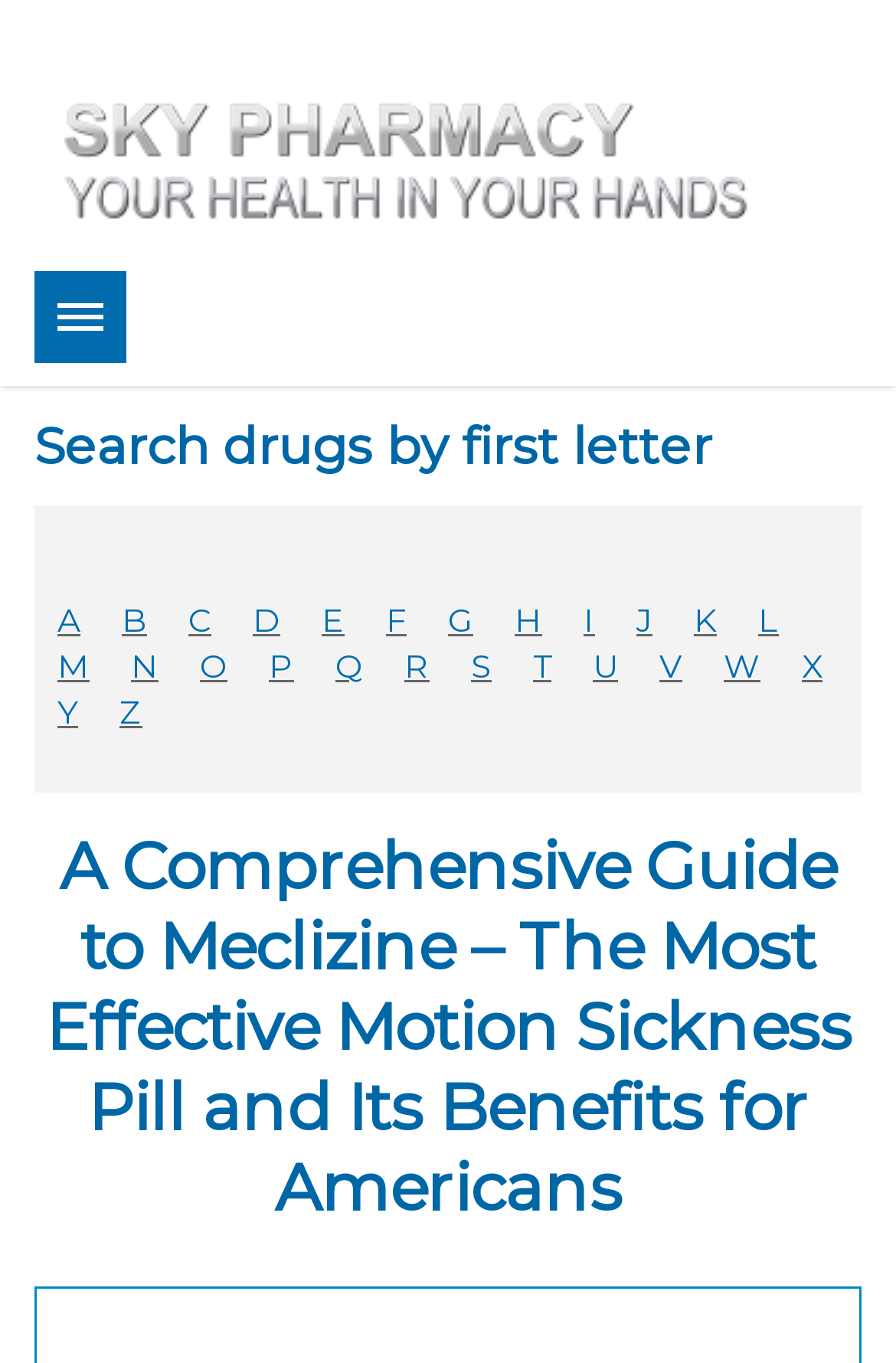Please identify the bounding box coordinates of the element's region that should be clicked to execute the following instruction: "click on cialis online pills". The bounding box coordinates must be four float numbers between 0 and 1, i.e., [left, top, right, bottom].

None